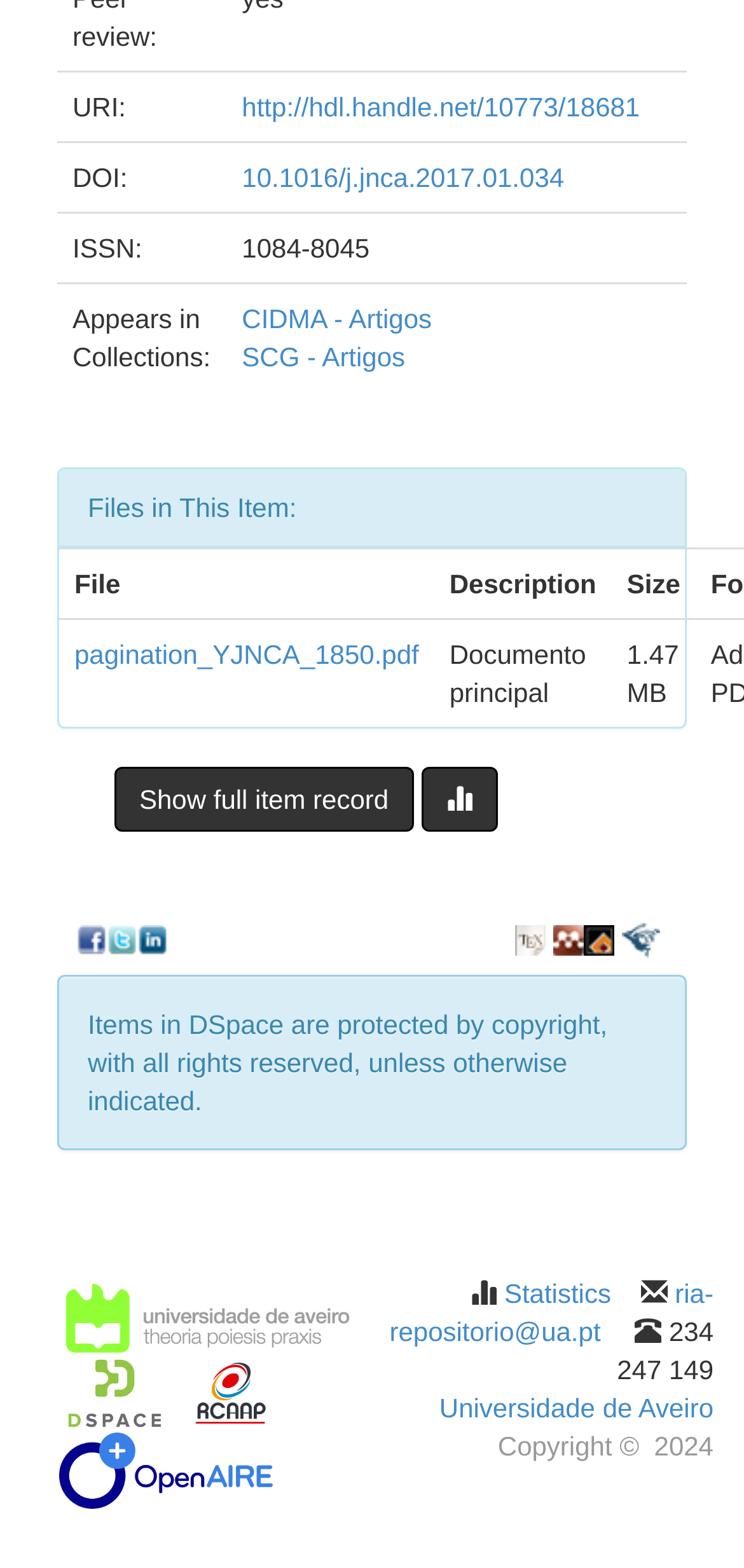What is the name of the university that owns this repository?
Provide an in-depth answer to the question, covering all aspects.

The name of the university that owns this repository can be found at the bottom of the page, where it says 'Universidade de Aveiro' and has a corresponding image.